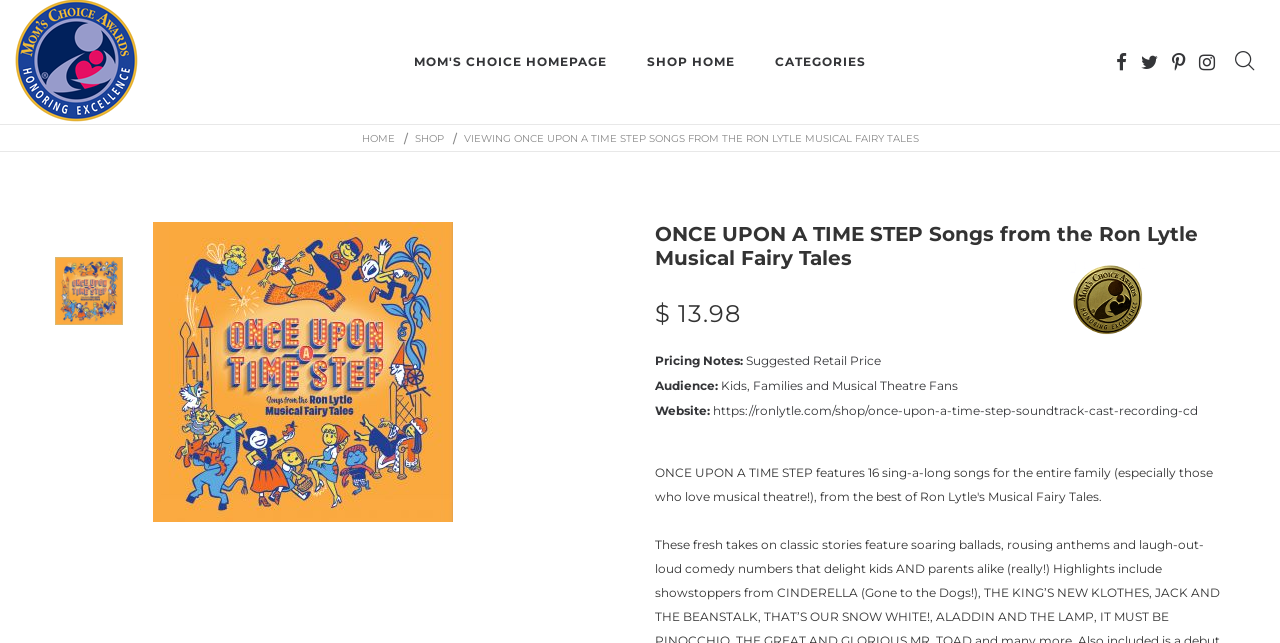What is the target audience for the product?
Based on the image, give a one-word or short phrase answer.

Kids, Families and Musical Theatre Fans